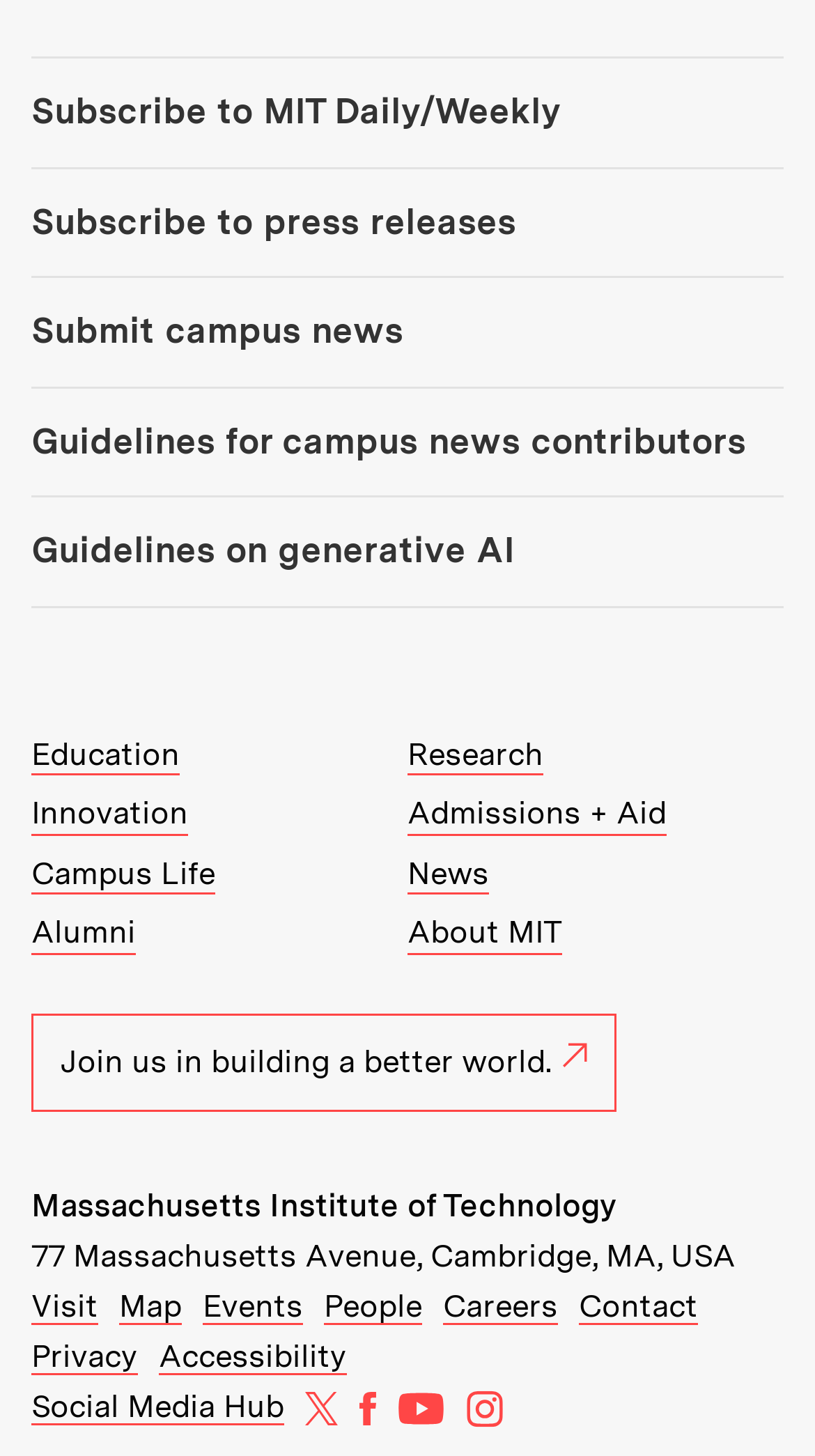Could you locate the bounding box coordinates for the section that should be clicked to accomplish this task: "Follow MIT on Facebook".

[0.44, 0.953, 0.461, 0.979]